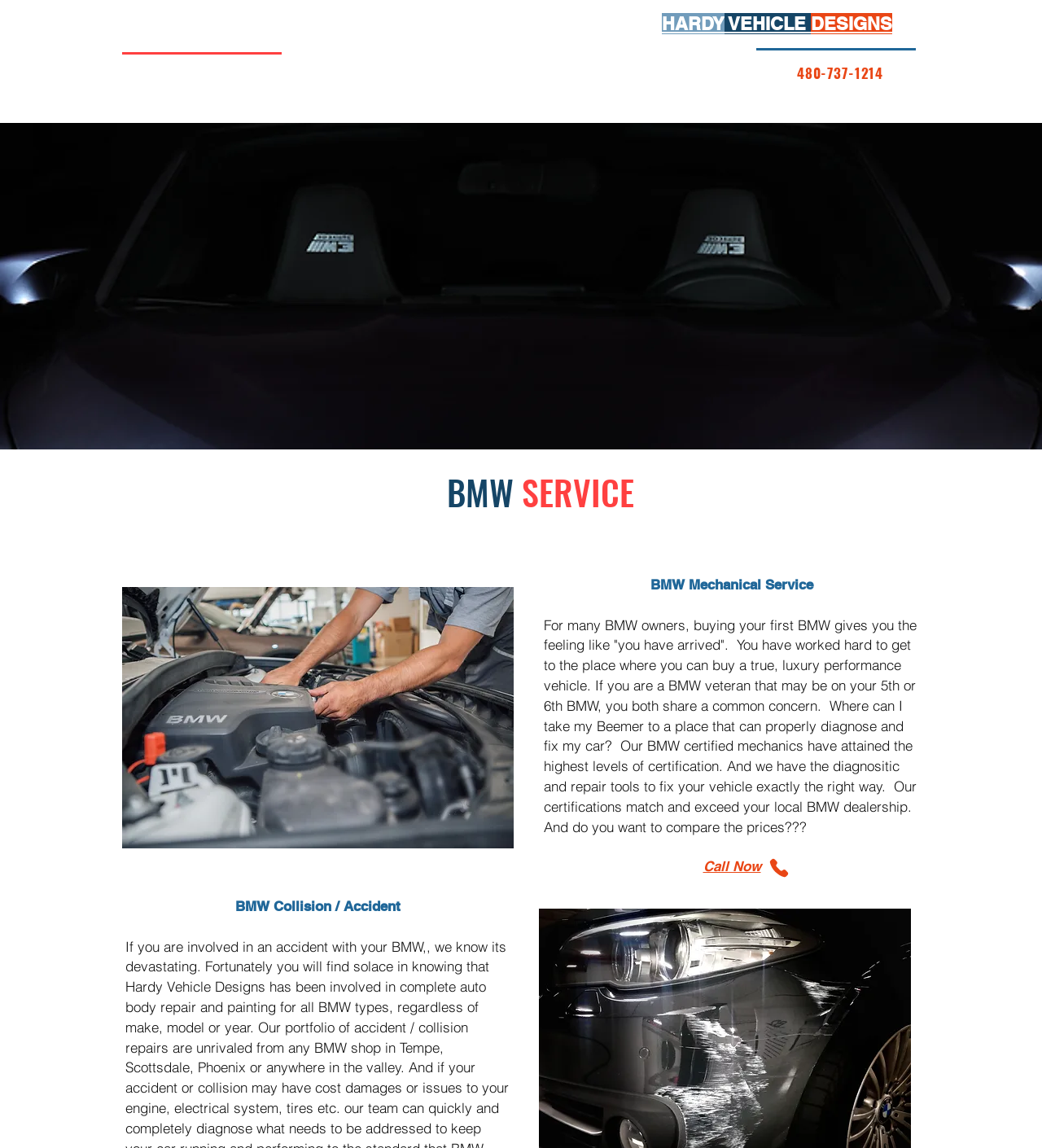Please identify the bounding box coordinates of the element that needs to be clicked to perform the following instruction: "Call Now".

[0.675, 0.748, 0.73, 0.762]